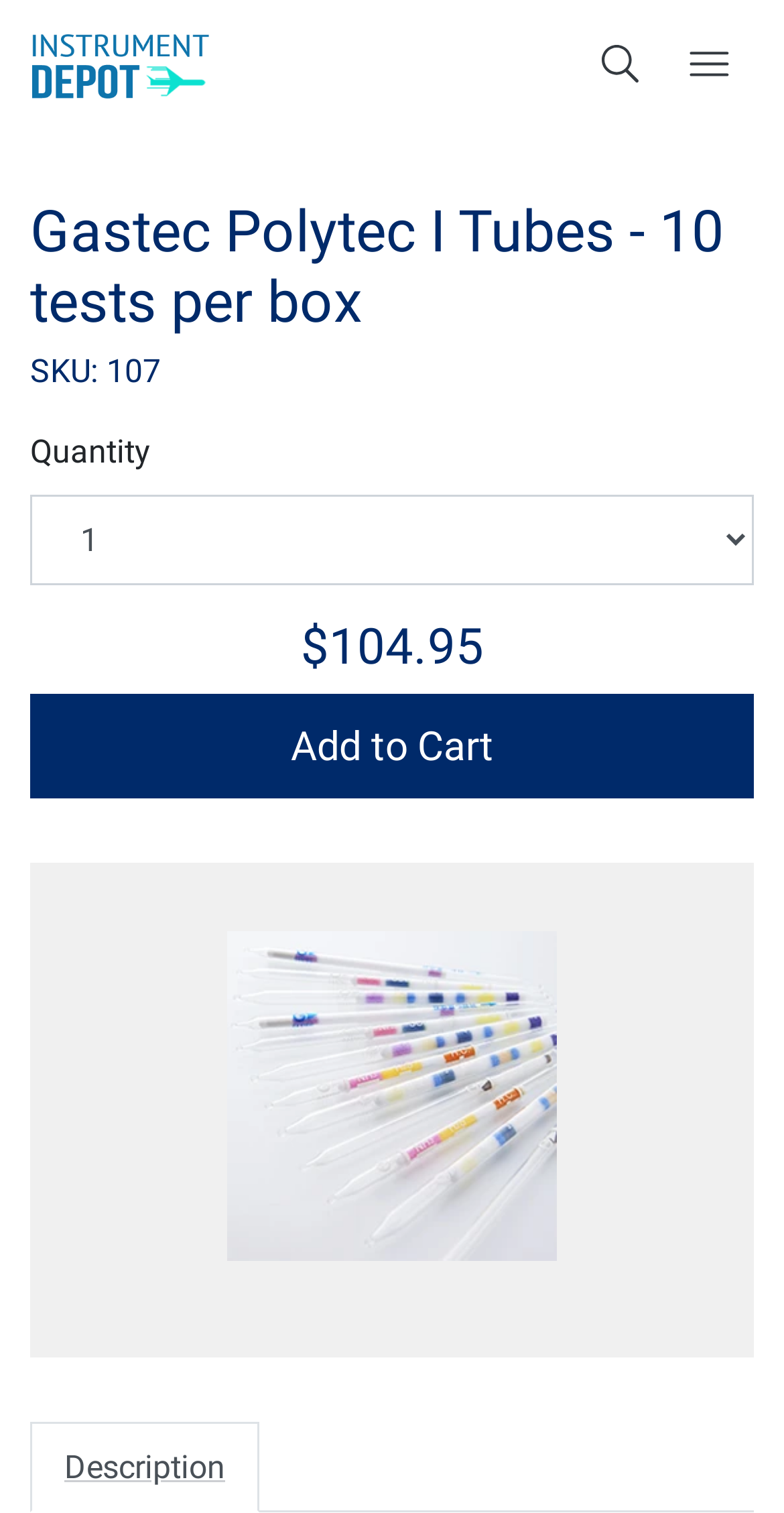What is the image below the 'View larger image' link?
Please respond to the question with as much detail as possible.

I found the image below the 'View larger image' link by looking at the OCR text of the image element, which says 'Gastec Polytec Tubes'. This image is likely a product image of the Gastec Polytec I Tubes.